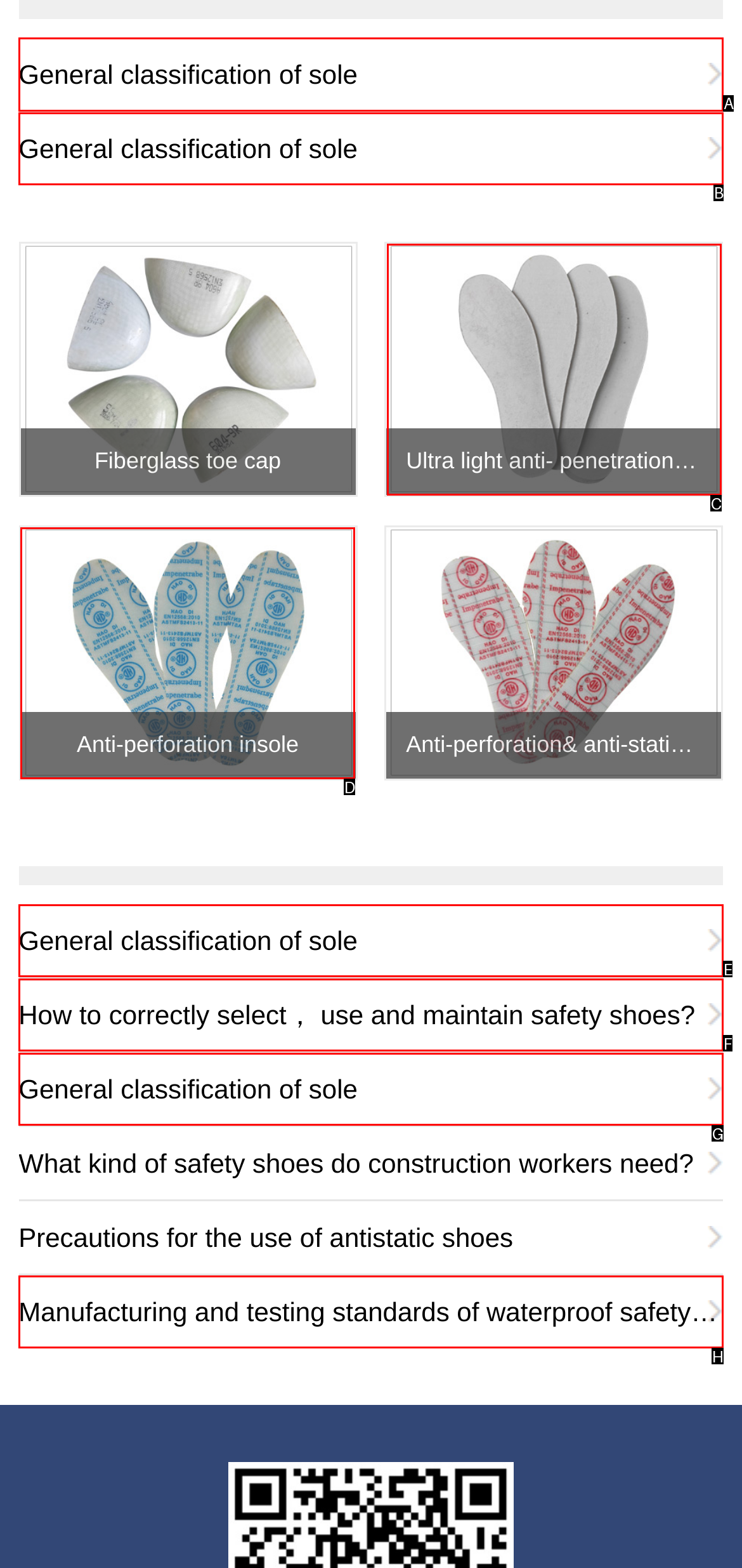To perform the task "Read about general classification of sole", which UI element's letter should you select? Provide the letter directly.

A